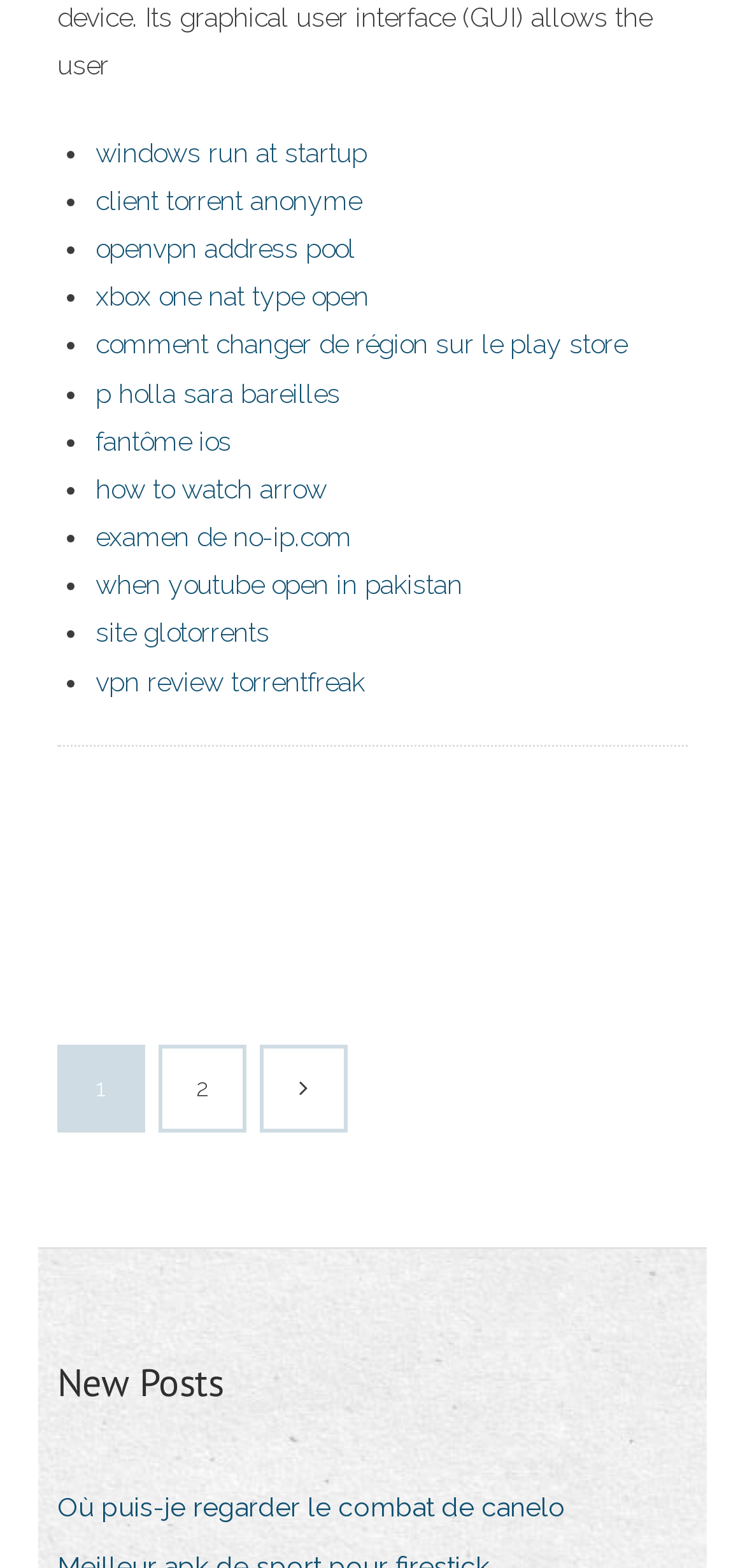Determine the bounding box coordinates for the UI element described. Format the coordinates as (top-left x, top-left y, bottom-right x, bottom-right y) and ensure all values are between 0 and 1. Element description: 2

[0.218, 0.669, 0.326, 0.72]